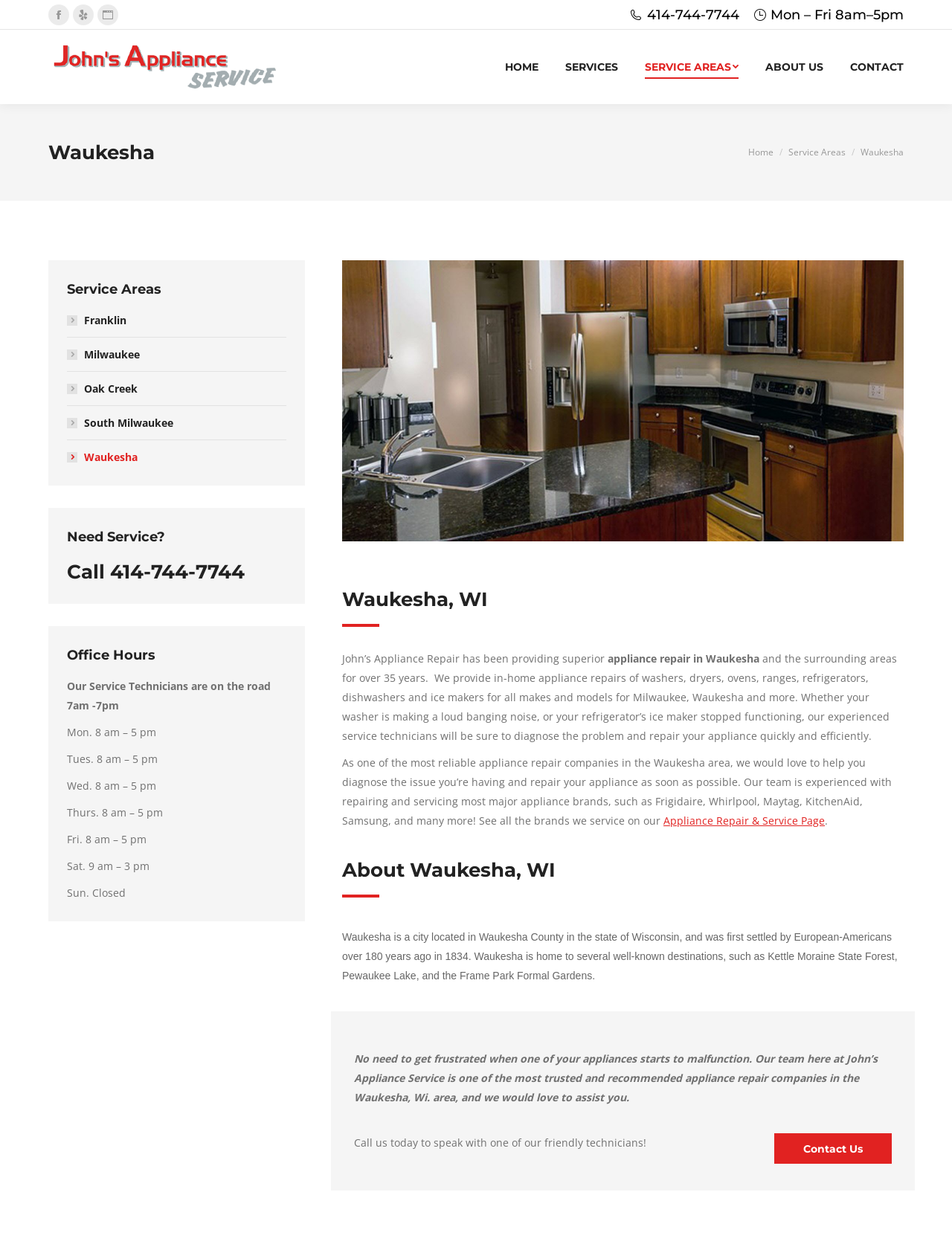Given the element description, predict the bounding box coordinates in the format (top-left x, top-left y, bottom-right x, bottom-right y), using floating point numbers between 0 and 1: Milwaukee

[0.07, 0.276, 0.147, 0.291]